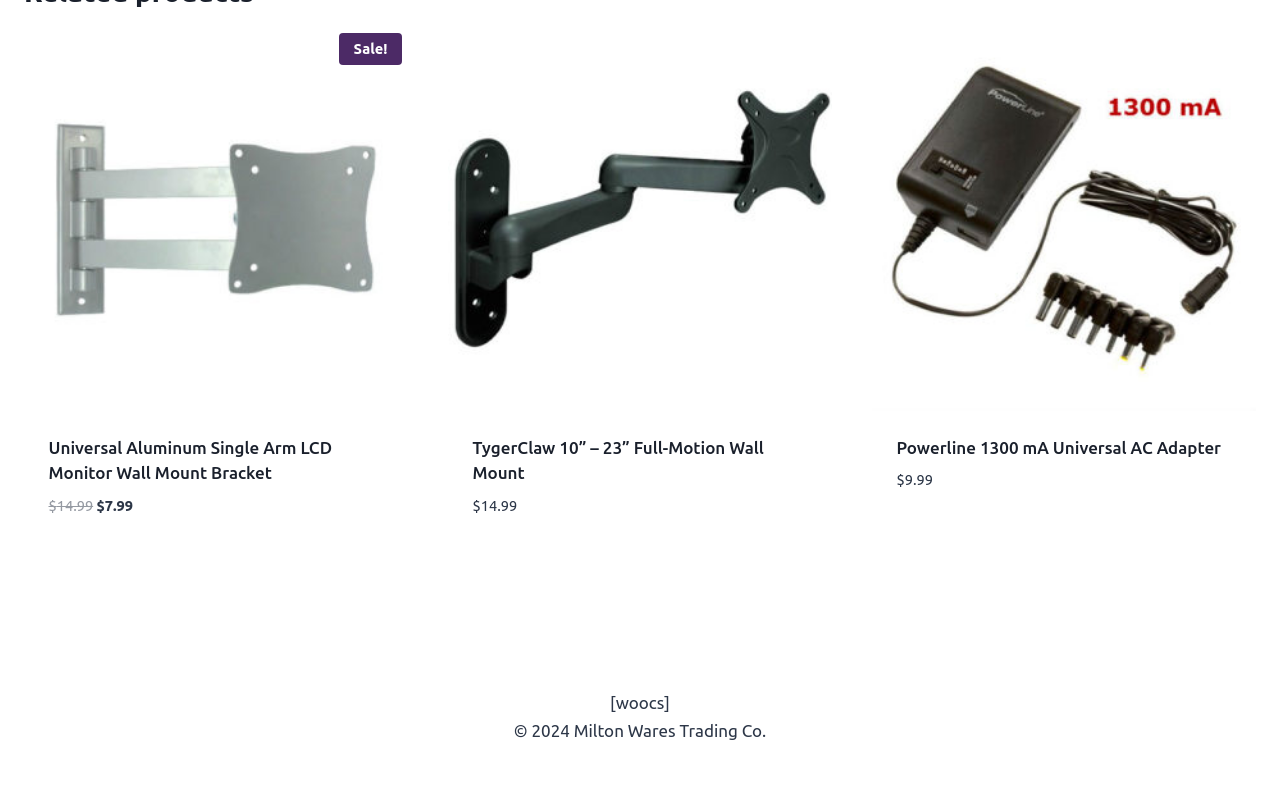Please specify the bounding box coordinates of the element that should be clicked to execute the given instruction: 'Explore the 'Powerline 1300 mA Universal AC Adapter' product'. Ensure the coordinates are four float numbers between 0 and 1, expressed as [left, top, right, bottom].

[0.7, 0.54, 0.962, 0.592]